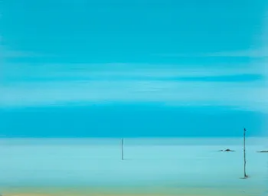Use the information in the screenshot to answer the question comprehensively: Where is the exhibition 'Jock McFadyen: Made in Hackney 2' taking place?

The caption states that the exhibition 'Jock McFadyen: Made in Hackney 2' is running from May 11, 2024, to June 16, 2024, at The Grey Gallery in London.